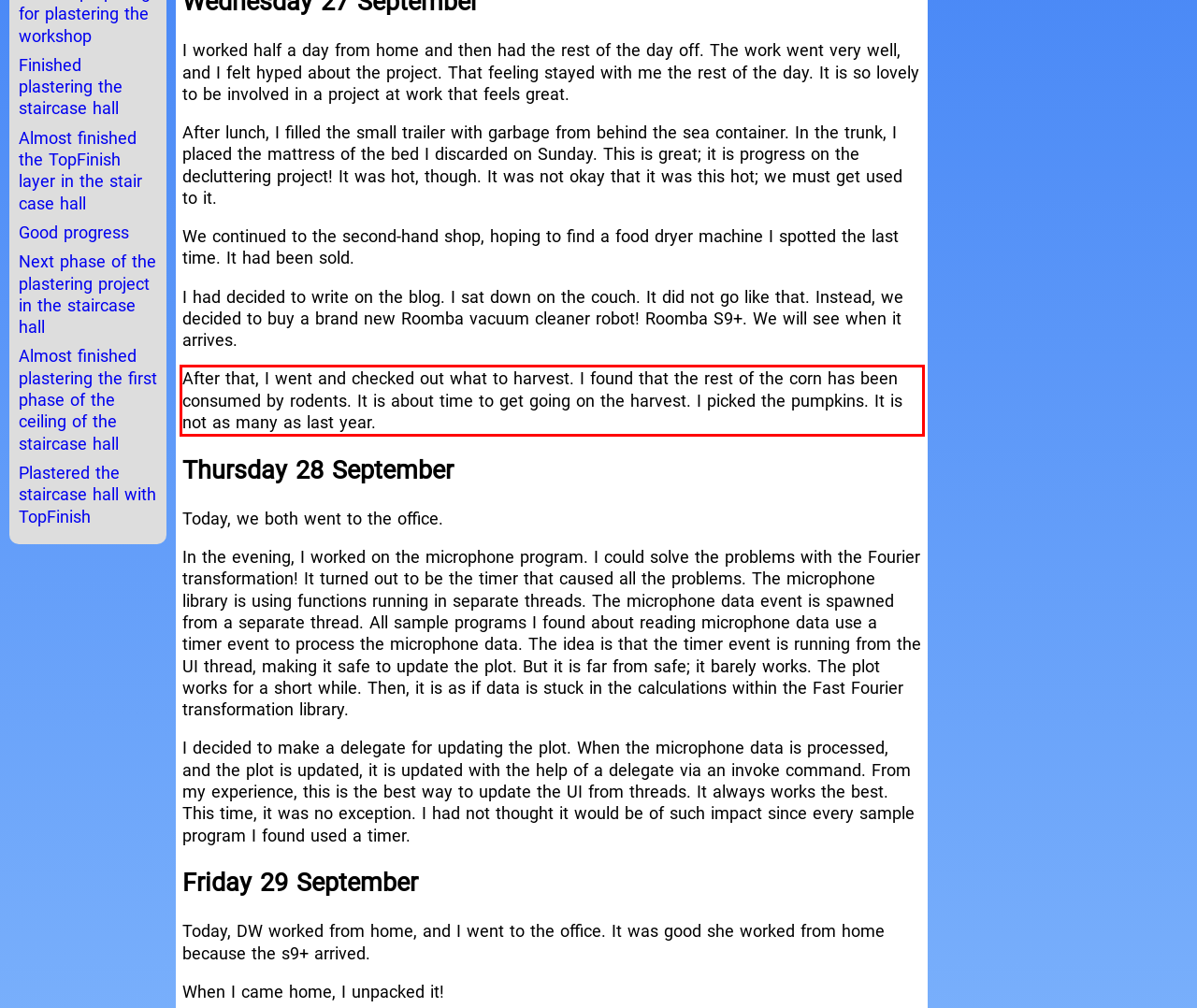Please examine the webpage screenshot containing a red bounding box and use OCR to recognize and output the text inside the red bounding box.

After that, I went and checked out what to harvest. I found that the rest of the corn has been consumed by rodents. It is about time to get going on the harvest. I picked the pumpkins. It is not as many as last year.